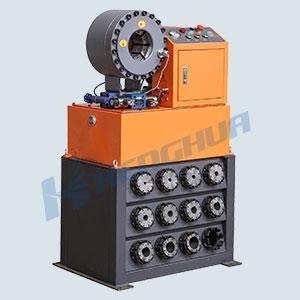What is the purpose of the crimping dies?
Refer to the image and give a detailed answer to the query.

The crimping dies are arranged neatly in a grid in the sturdy base of the machine, illustrating the machine's capacity to work with various hose sizes, which is the purpose of the crimping dies.